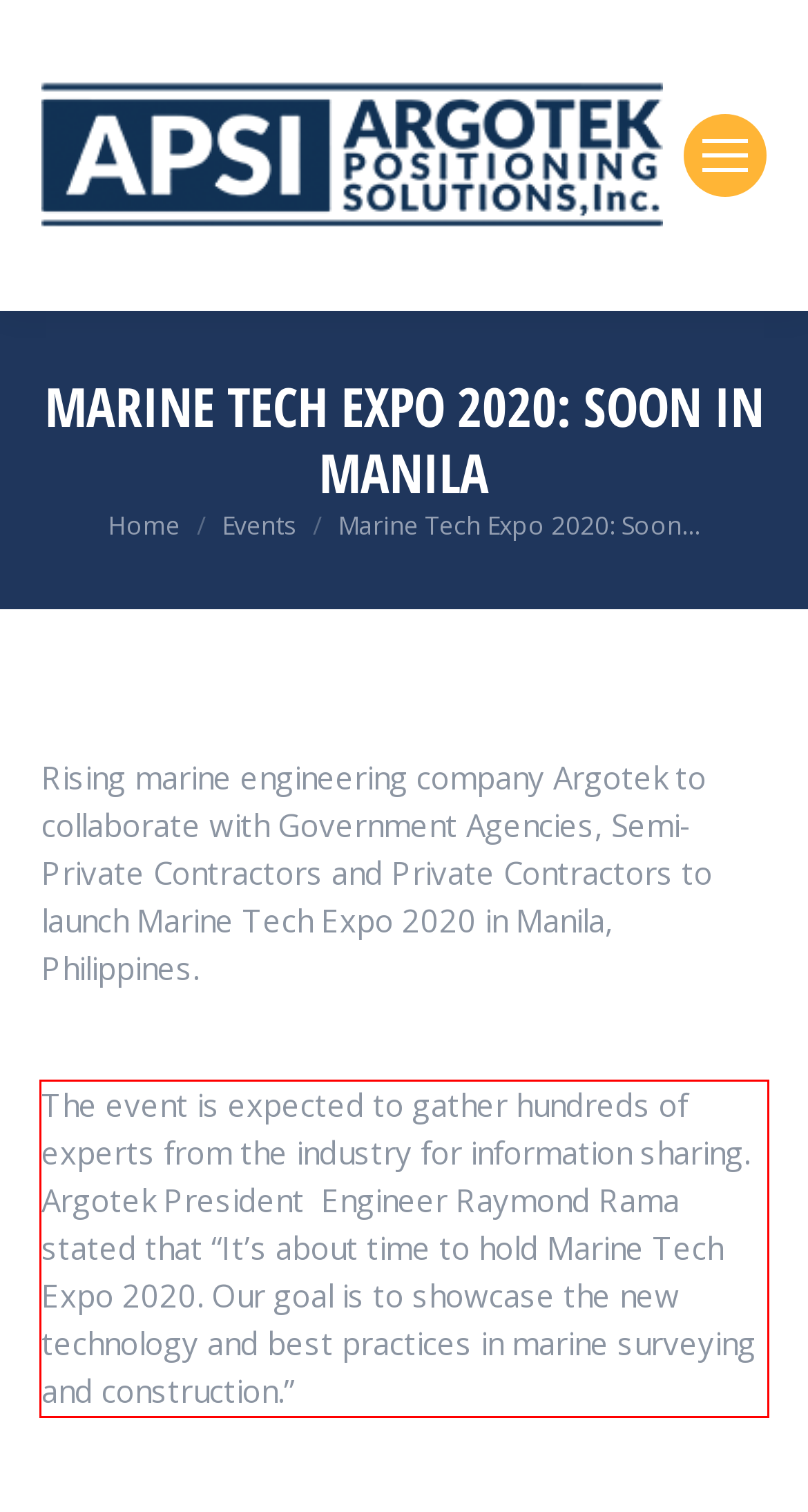Please identify the text within the red rectangular bounding box in the provided webpage screenshot.

The event is expected to gather hundreds of experts from the industry for information sharing. Argotek President Engineer Raymond Rama stated that “It’s about time to hold Marine Tech Expo 2020. Our goal is to showcase the new technology and best practices in marine surveying and construction.”